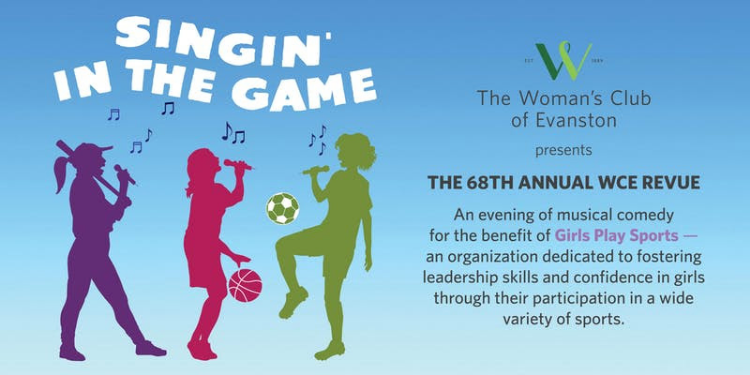What is the focus of the evening? Analyze the screenshot and reply with just one word or a short phrase.

Musical comedy